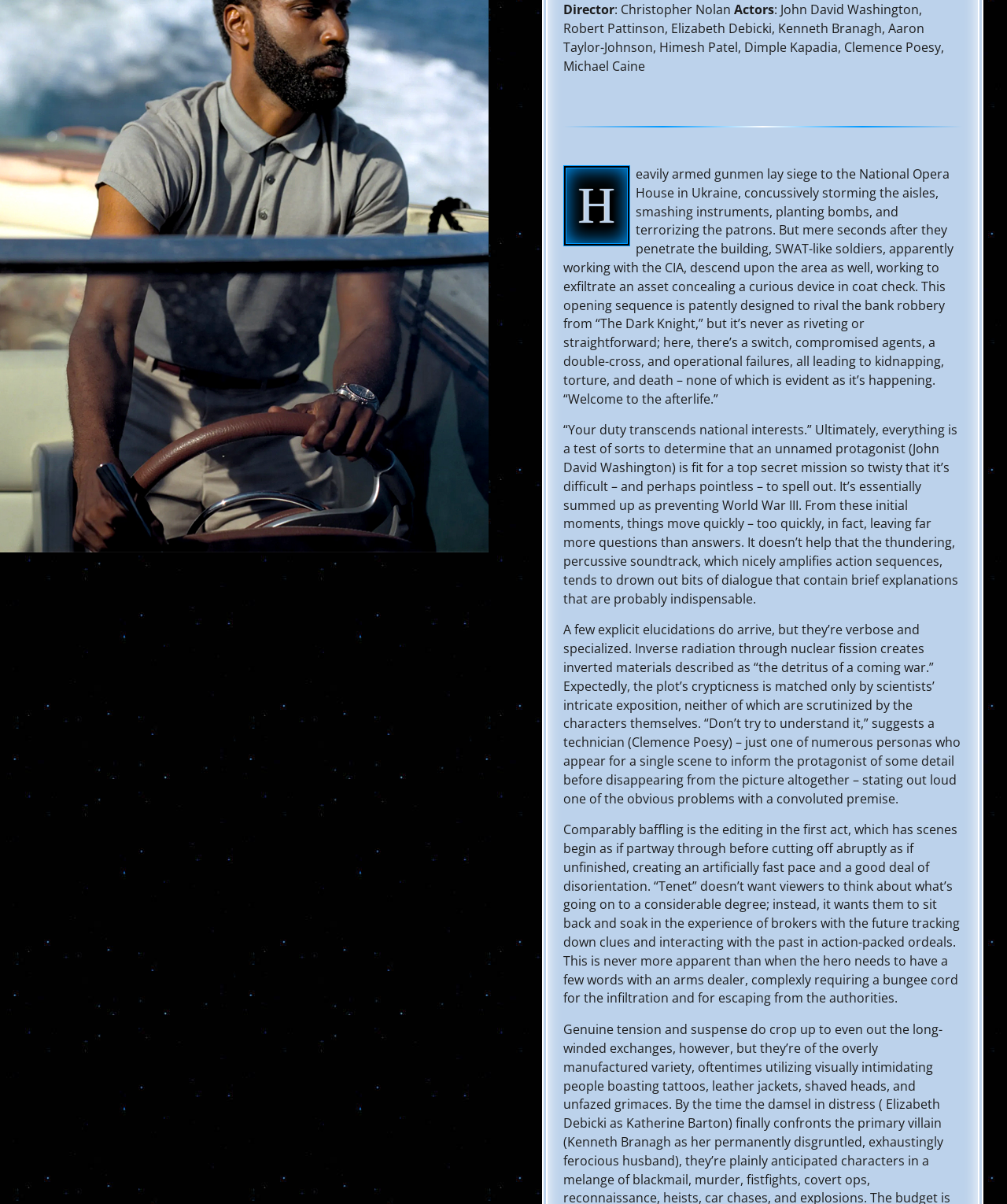Provide the bounding box coordinates of the HTML element described as: "Himesh Patel". The bounding box coordinates should be four float numbers between 0 and 1, i.e., [left, top, right, bottom].

[0.363, 0.508, 0.436, 0.52]